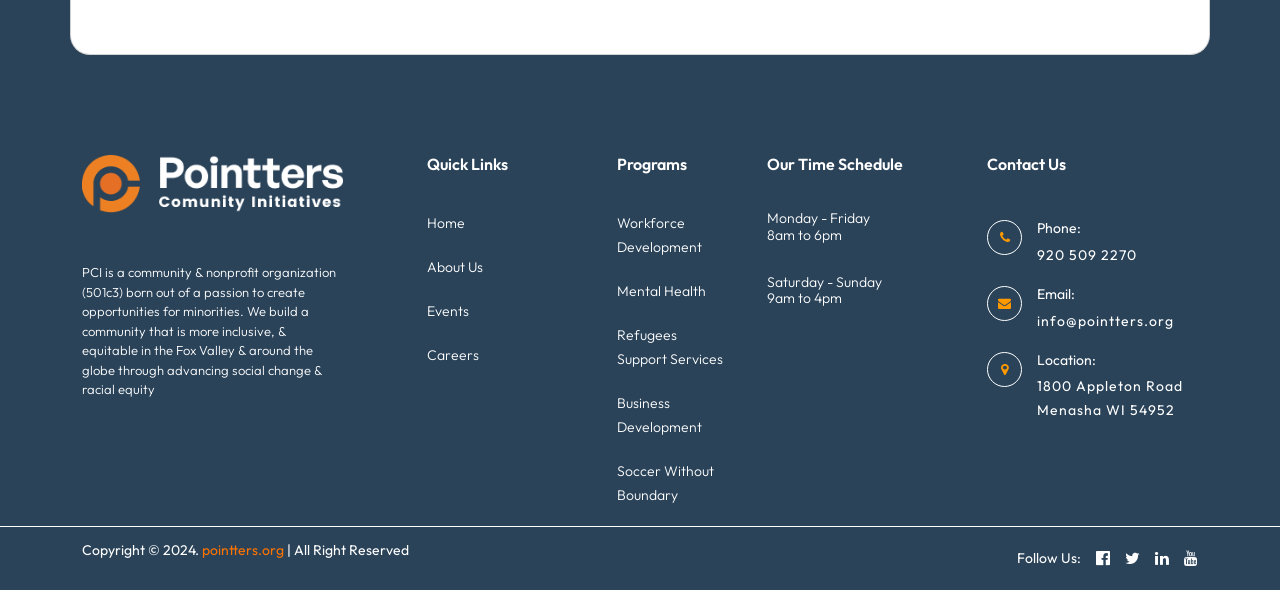Please determine the bounding box coordinates of the clickable area required to carry out the following instruction: "Get more information about Workforce Development". The coordinates must be four float numbers between 0 and 1, represented as [left, top, right, bottom].

[0.482, 0.363, 0.548, 0.434]